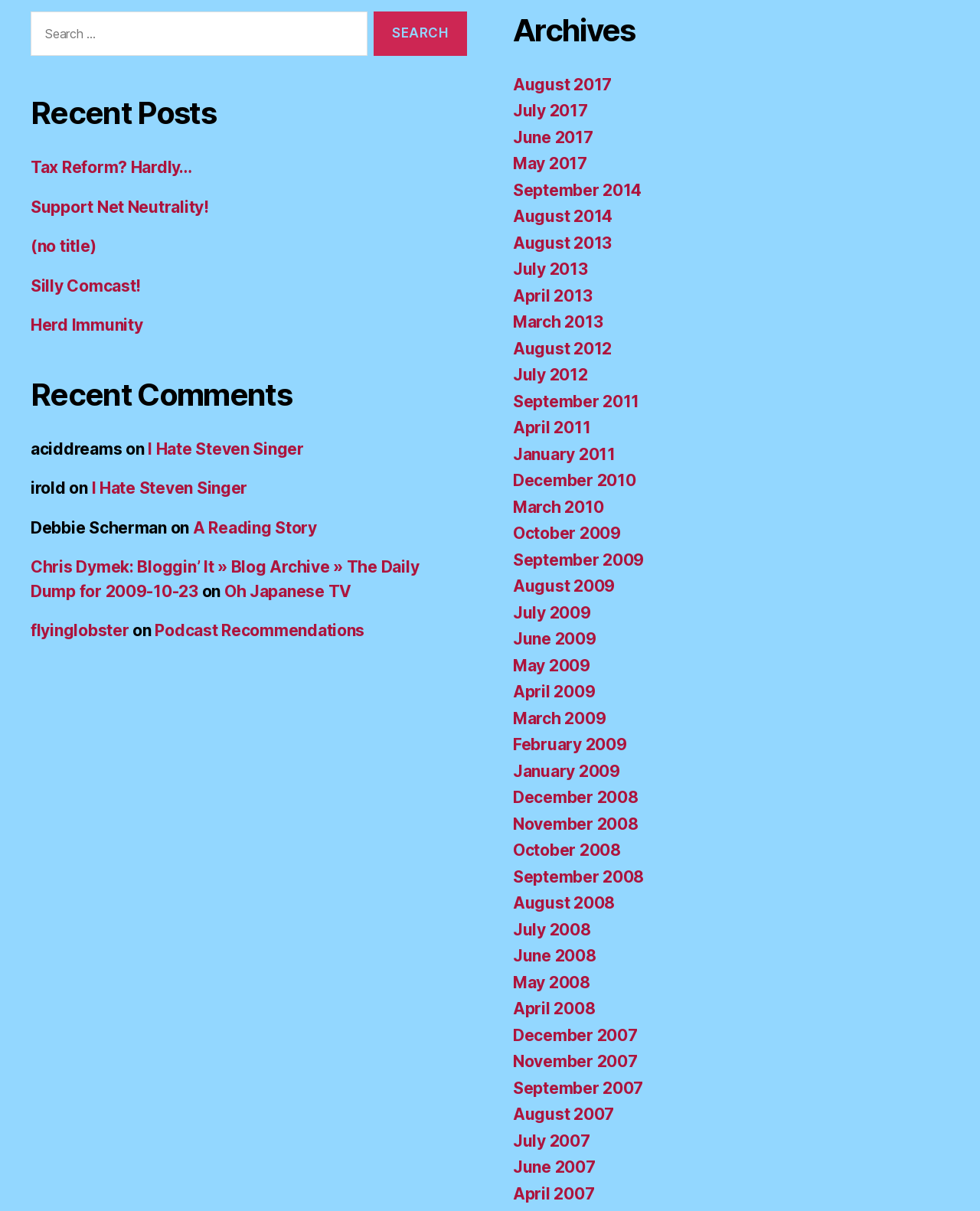Please identify the bounding box coordinates of the element I should click to complete this instruction: 'Check recent comments'. The coordinates should be given as four float numbers between 0 and 1, like this: [left, top, right, bottom].

[0.031, 0.361, 0.477, 0.531]